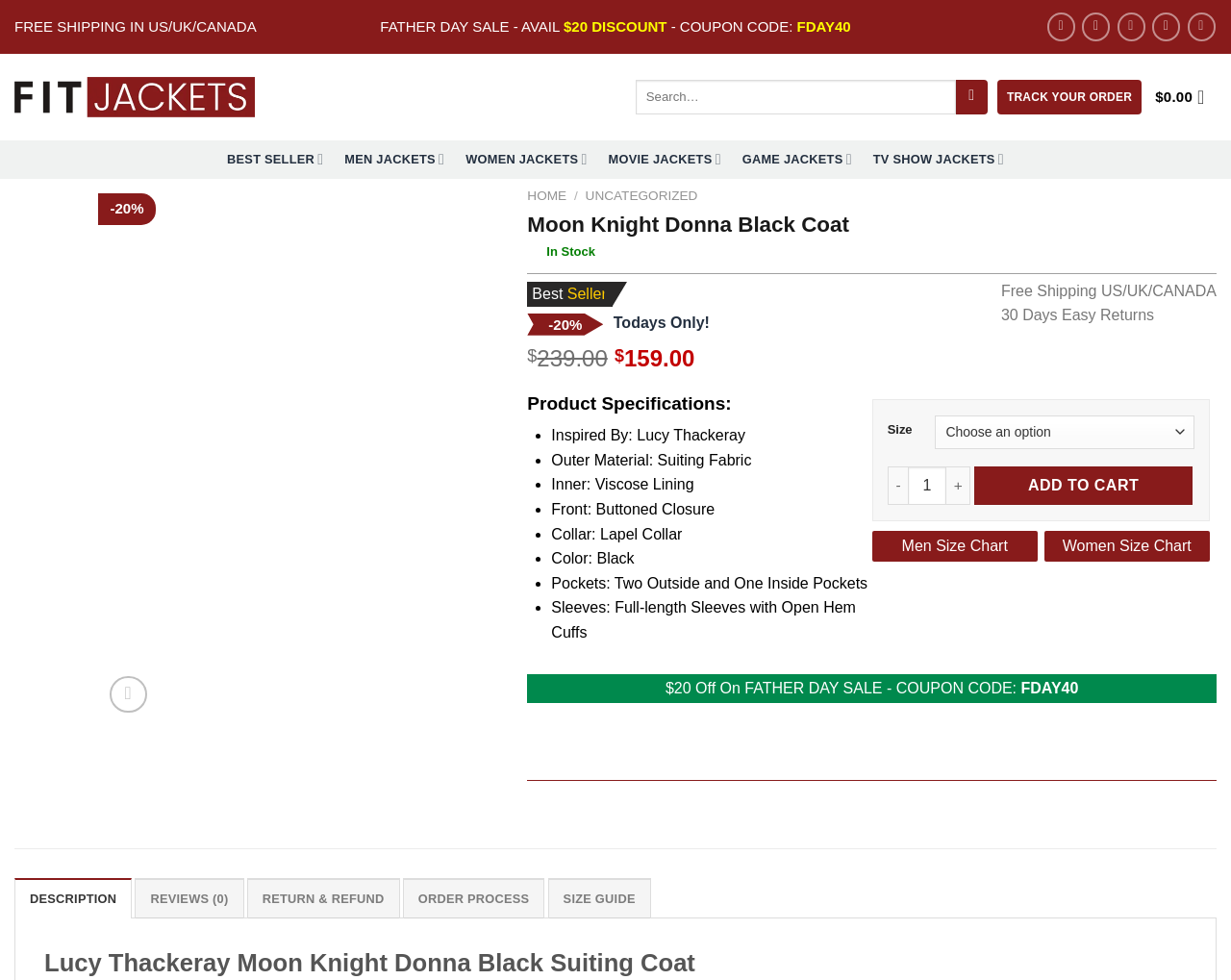Please provide a short answer using a single word or phrase for the question:
What is the outer material of the Moon Knight Donna Black Coat?

Suiting Fabric